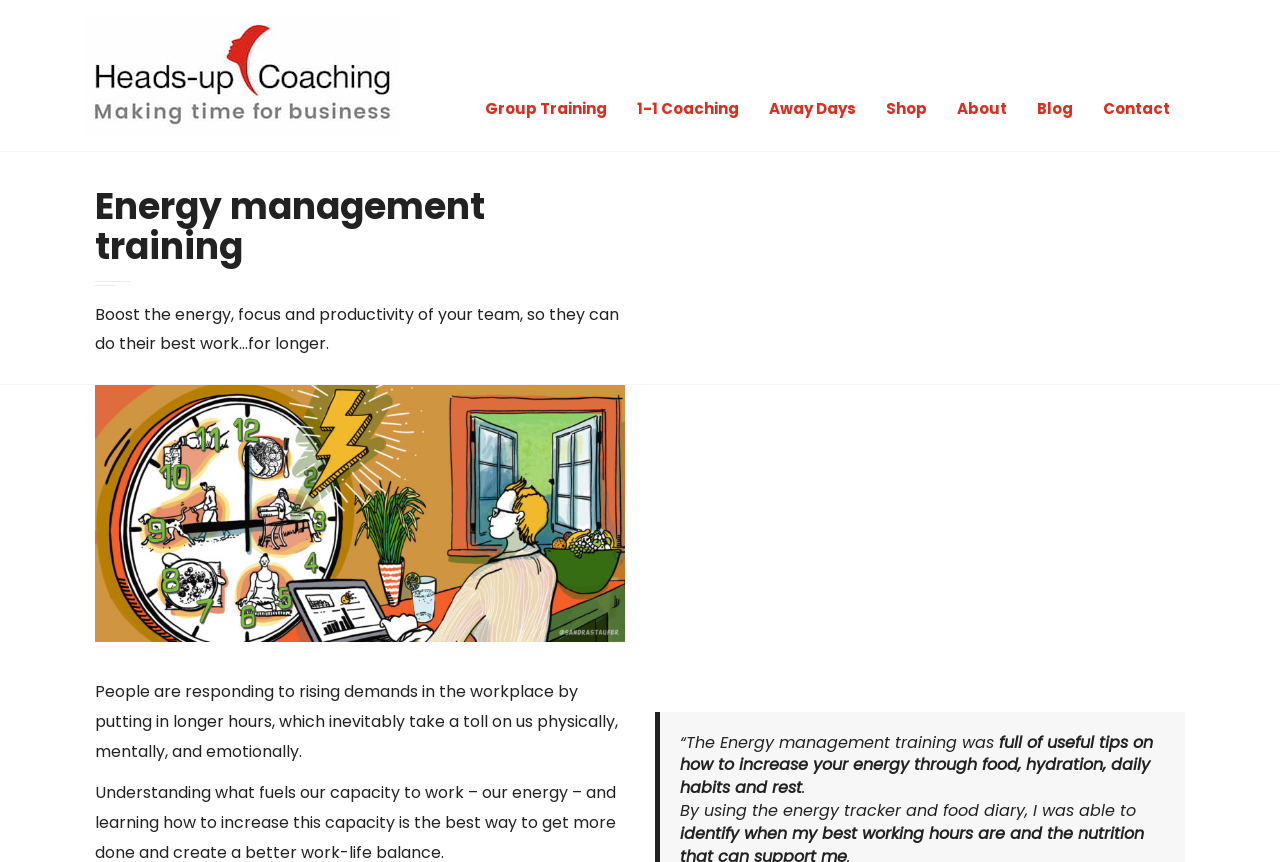Can you find the bounding box coordinates of the area I should click to execute the following instruction: "Click the site logo"?

[0.055, 0.02, 0.324, 0.159]